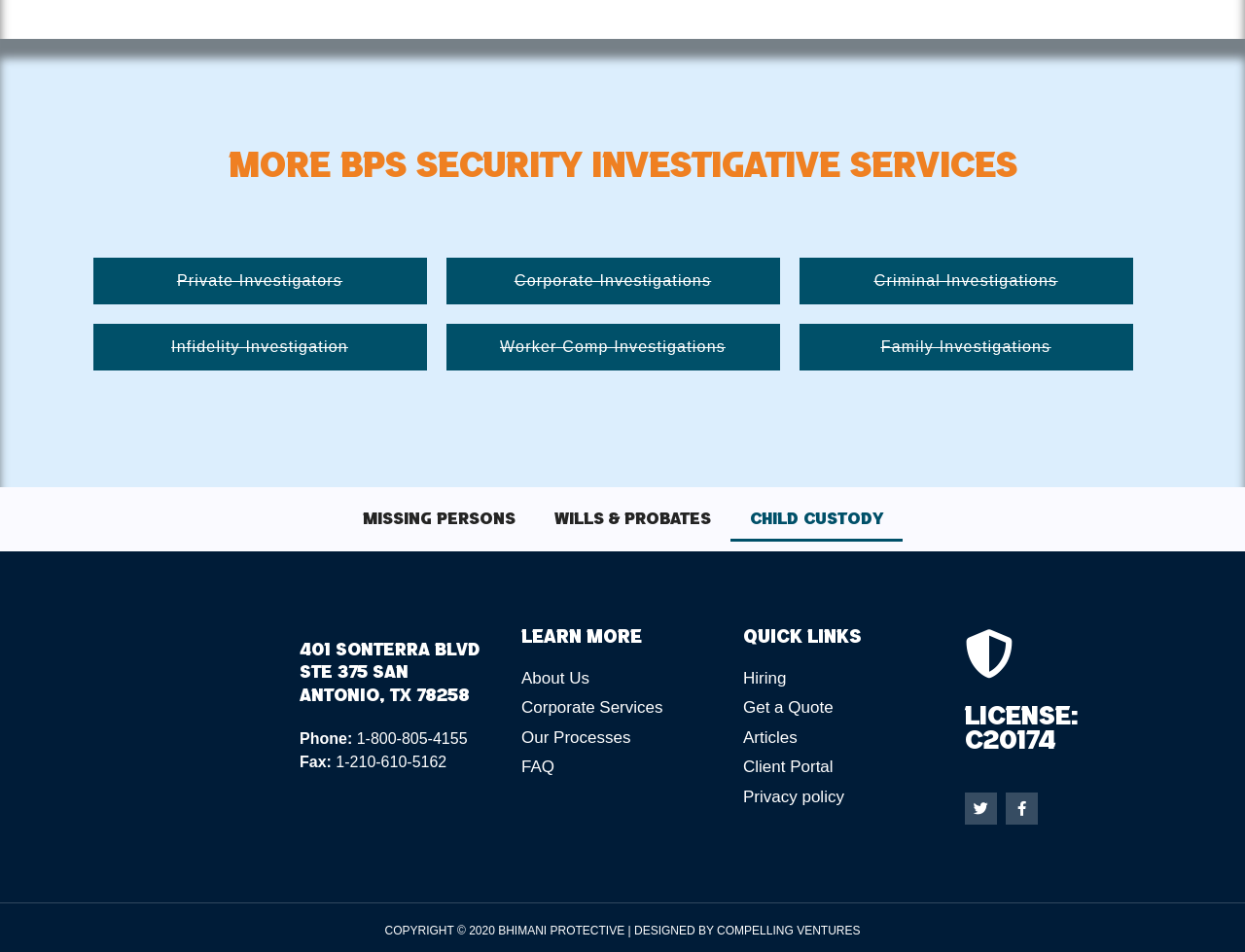Identify the bounding box coordinates of the section to be clicked to complete the task described by the following instruction: "Click on the 'Daily Tour Guide' link". The coordinates should be four float numbers between 0 and 1, formatted as [left, top, right, bottom].

None